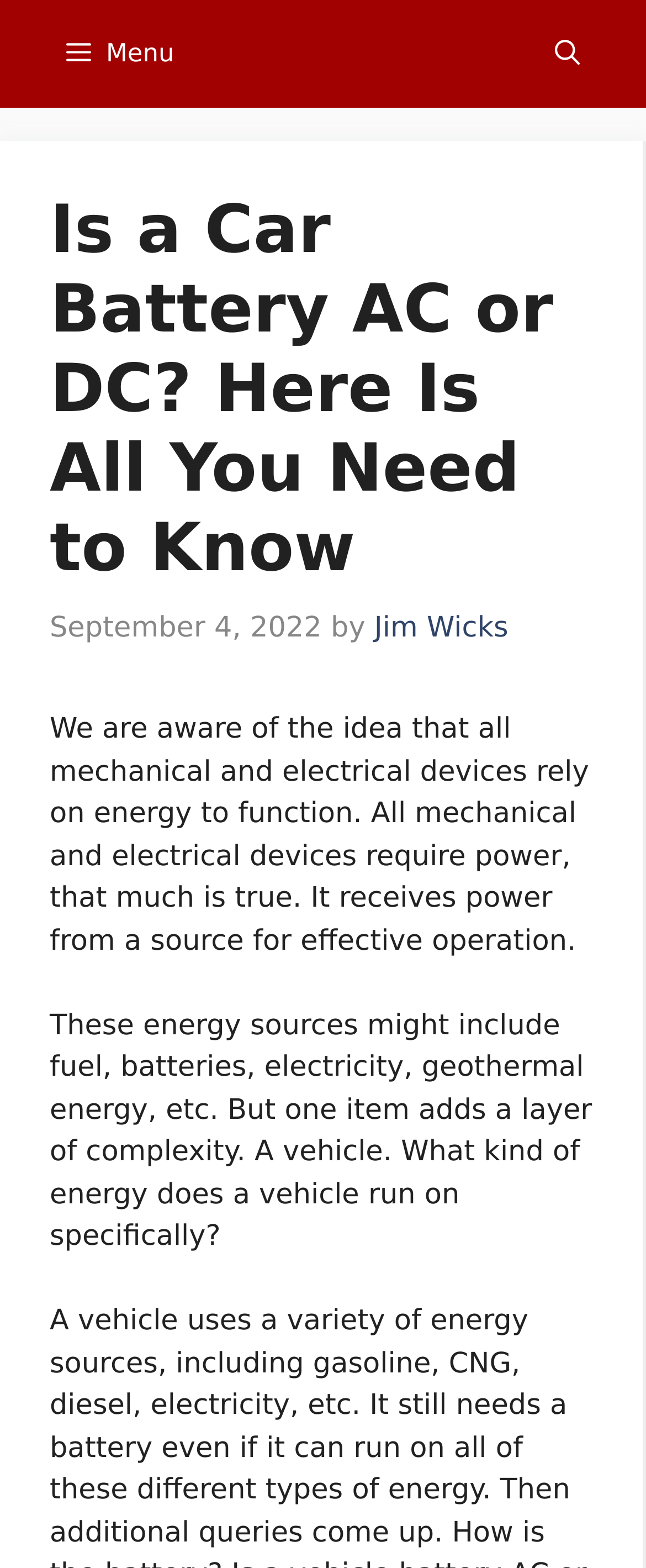What is the purpose of the 'Open Search Bar' button?
Examine the screenshot and reply with a single word or phrase.

To open a search bar